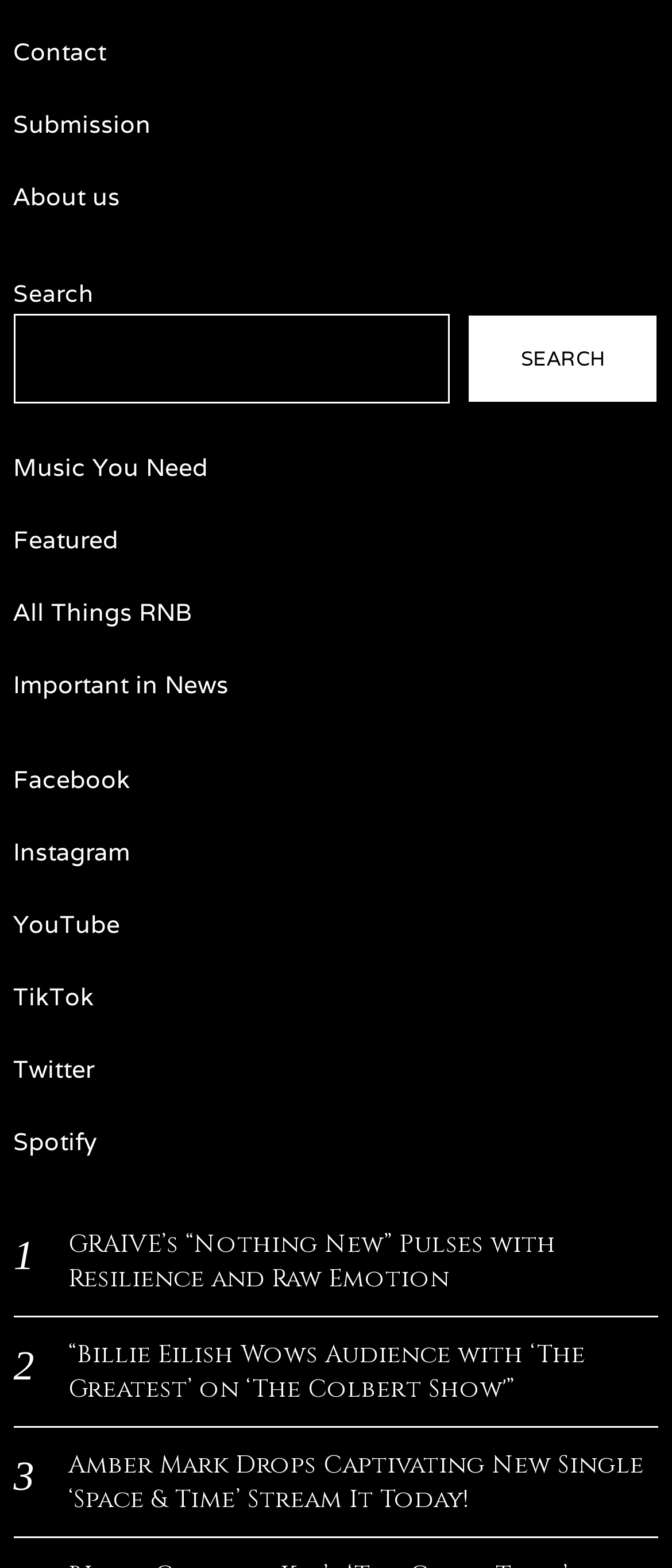Please identify the bounding box coordinates of the clickable area that will allow you to execute the instruction: "check out the Music You Need link".

[0.02, 0.288, 0.31, 0.308]